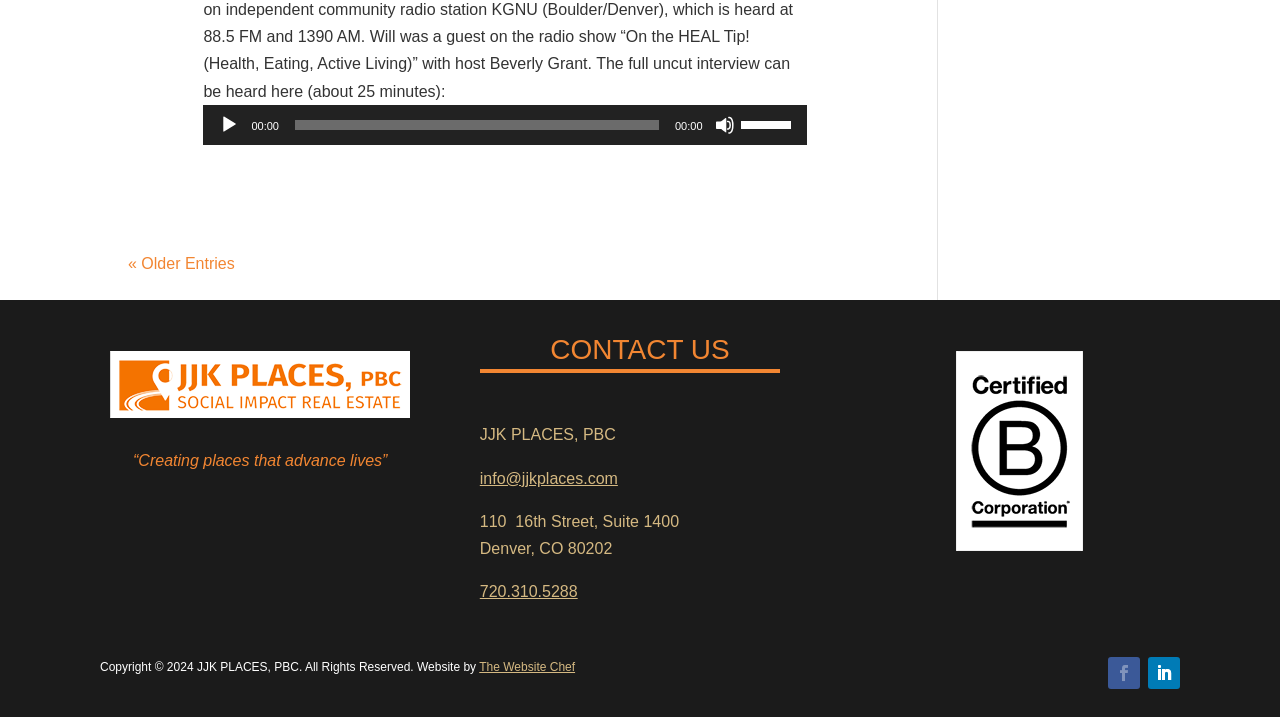Determine the bounding box coordinates of the region I should click to achieve the following instruction: "Mute the audio". Ensure the bounding box coordinates are four float numbers between 0 and 1, i.e., [left, top, right, bottom].

[0.558, 0.16, 0.574, 0.188]